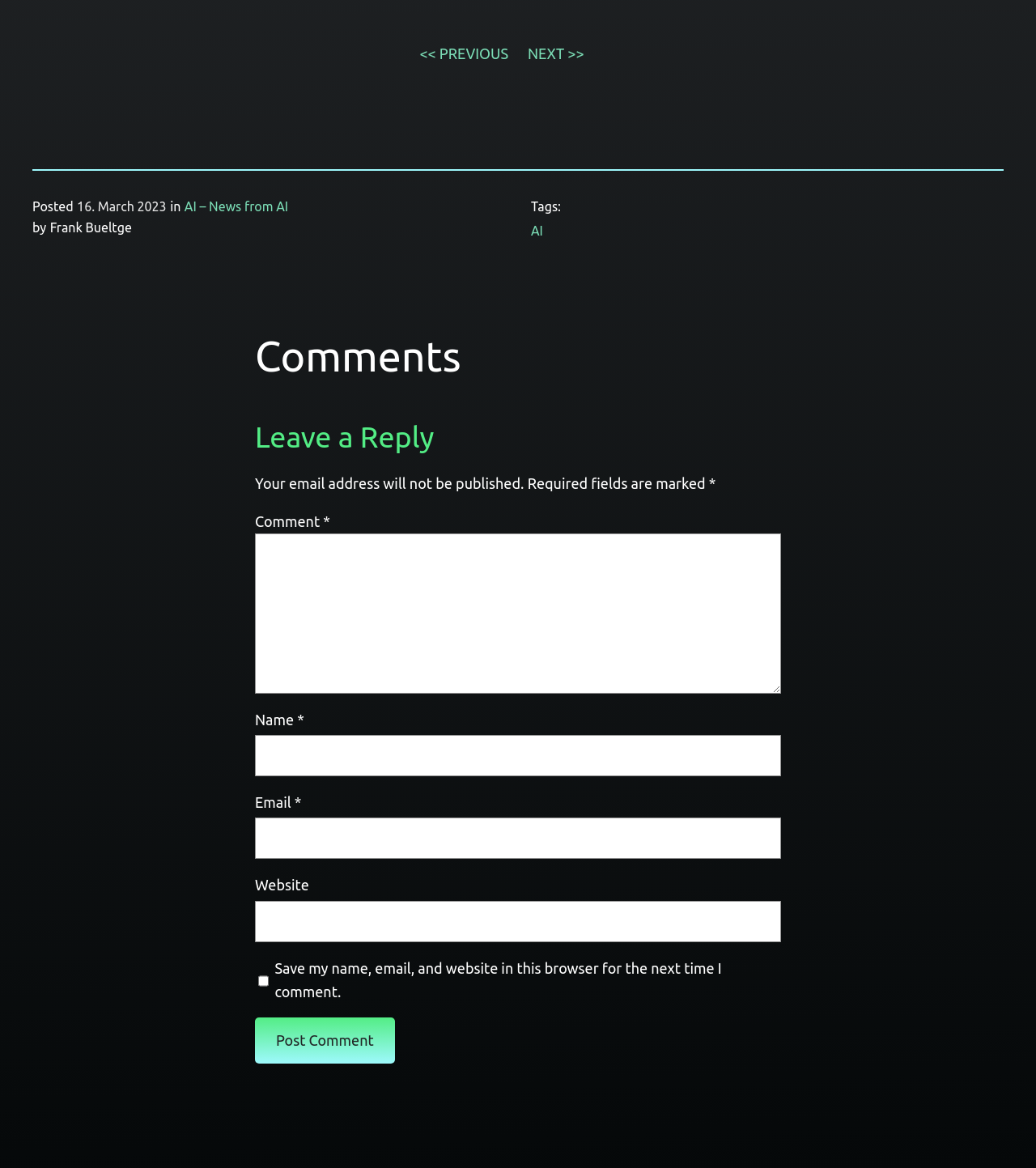What is the category of the post?
Please give a detailed and elaborate explanation in response to the question.

The category of the post can be found in the section that says 'in' followed by the category 'AI - News from AI'.